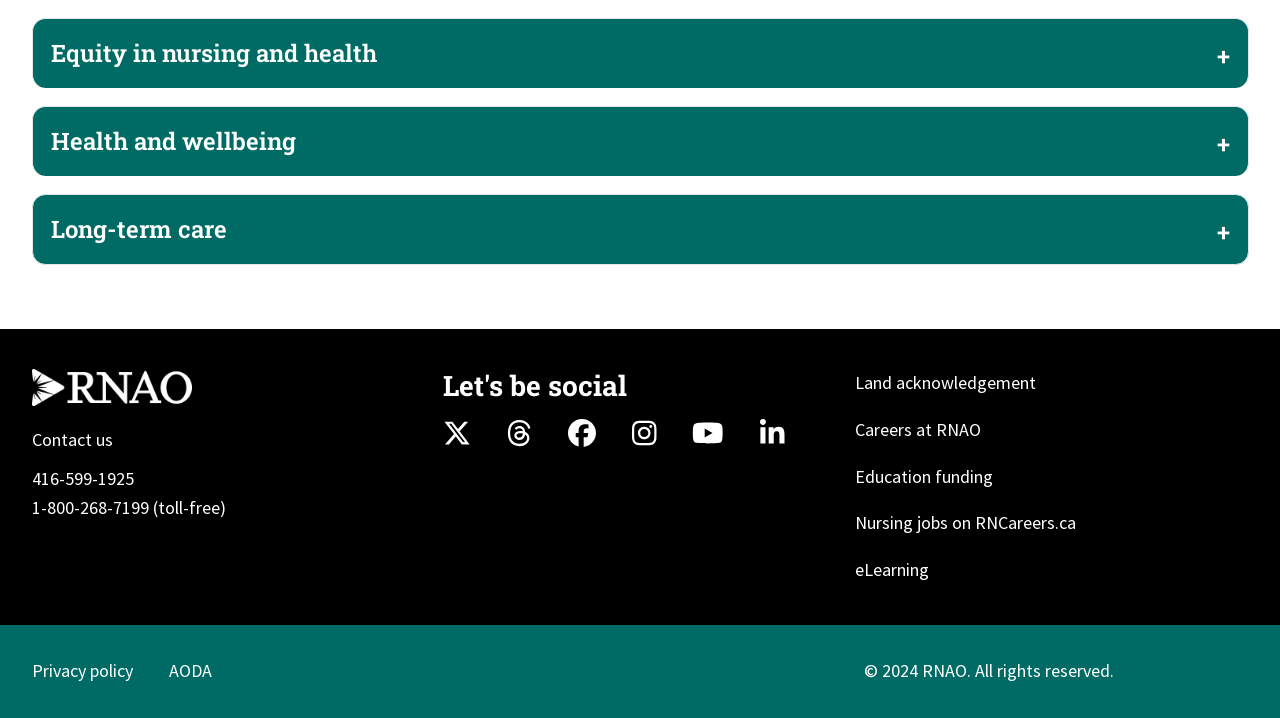Specify the bounding box coordinates for the region that must be clicked to perform the given instruction: "Contact us".

[0.025, 0.596, 0.088, 0.628]